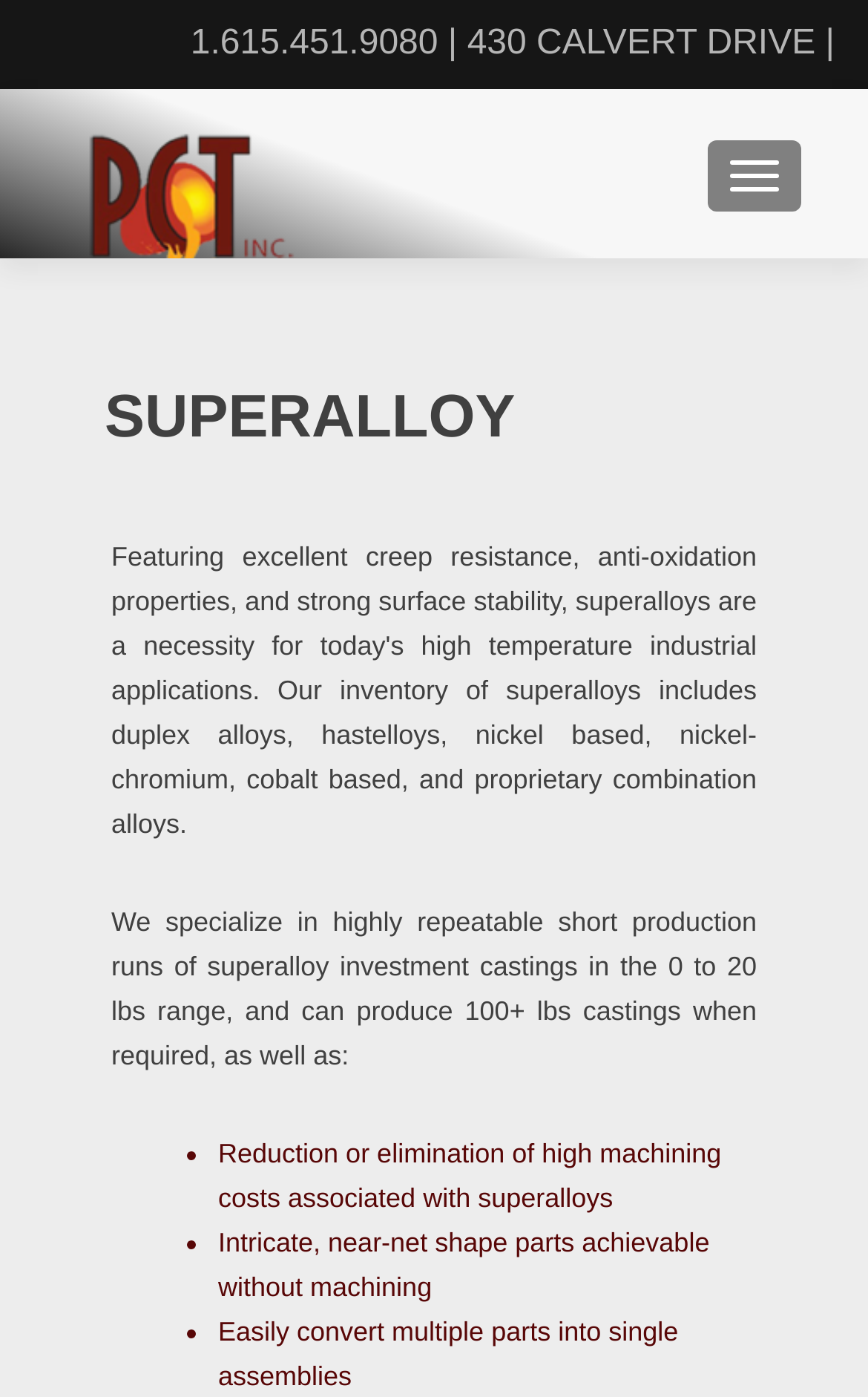What is one type of part that can be achieved with superalloy investment castings?
Using the image, answer in one word or phrase.

Intricate, near-net shape parts